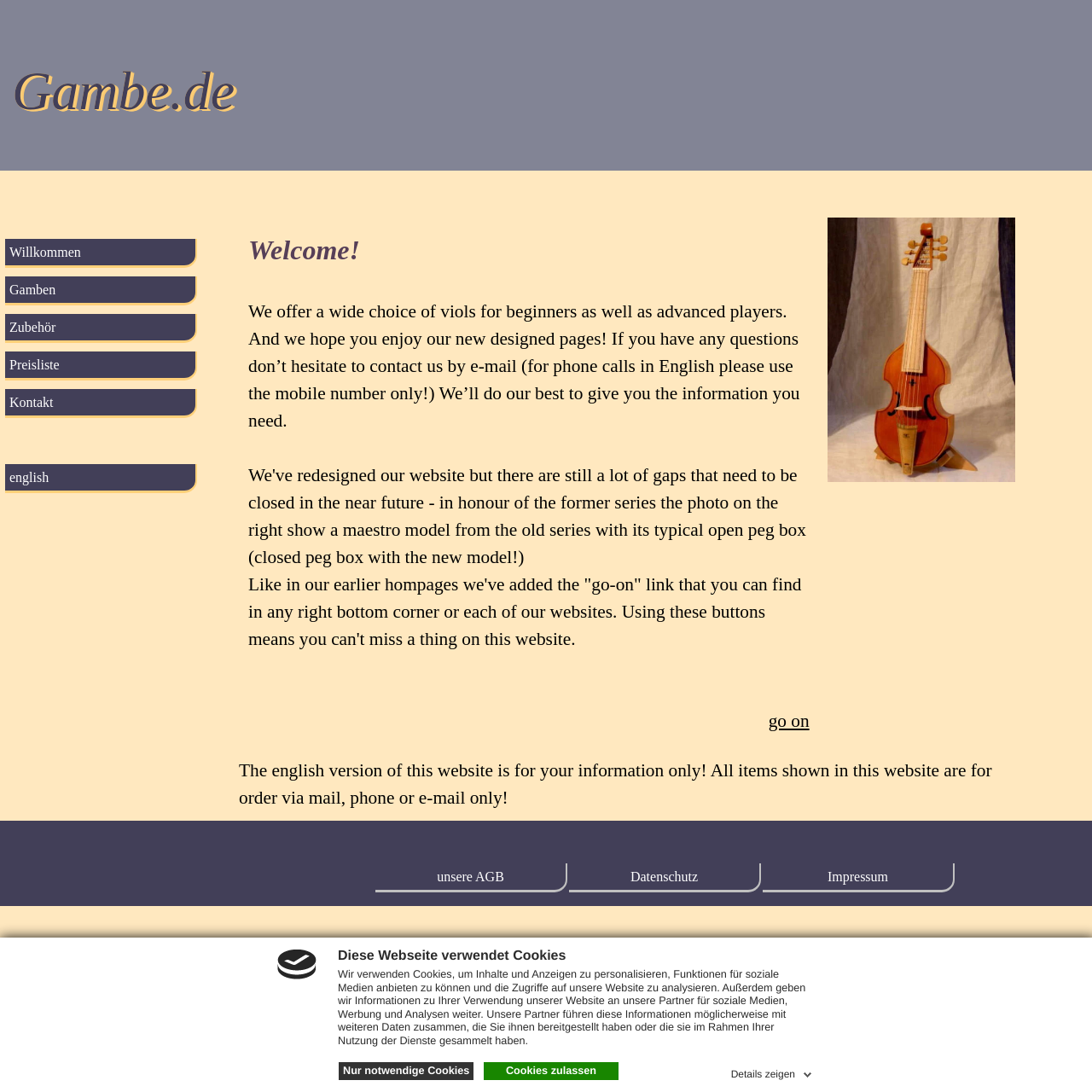Using the description: "Nur notwendige Cookies", determine the UI element's bounding box coordinates. Ensure the coordinates are in the format of four float numbers between 0 and 1, i.e., [left, top, right, bottom].

[0.31, 0.972, 0.434, 0.989]